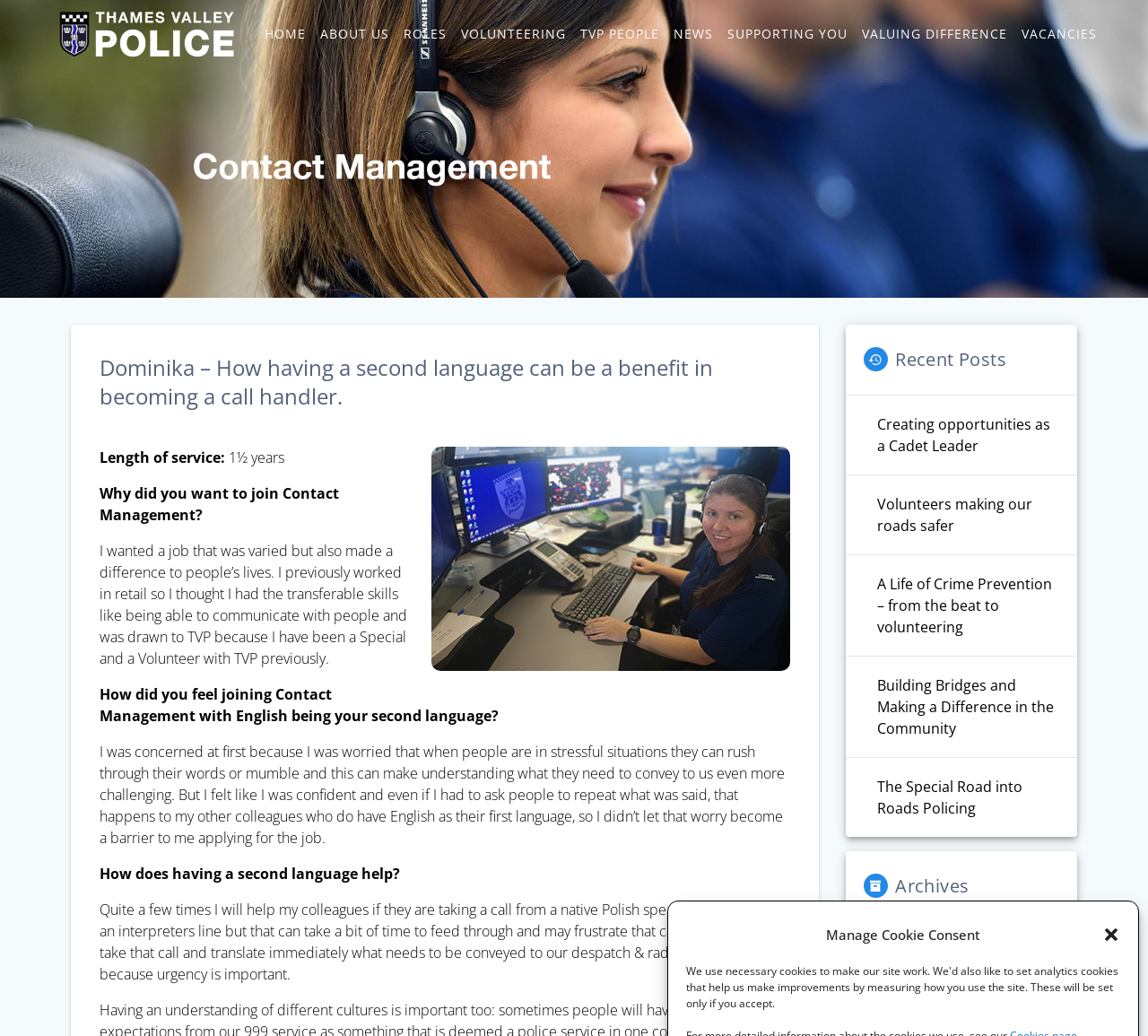Give the bounding box coordinates for the element described as: "Home".

[0.227, 0.02, 0.27, 0.046]